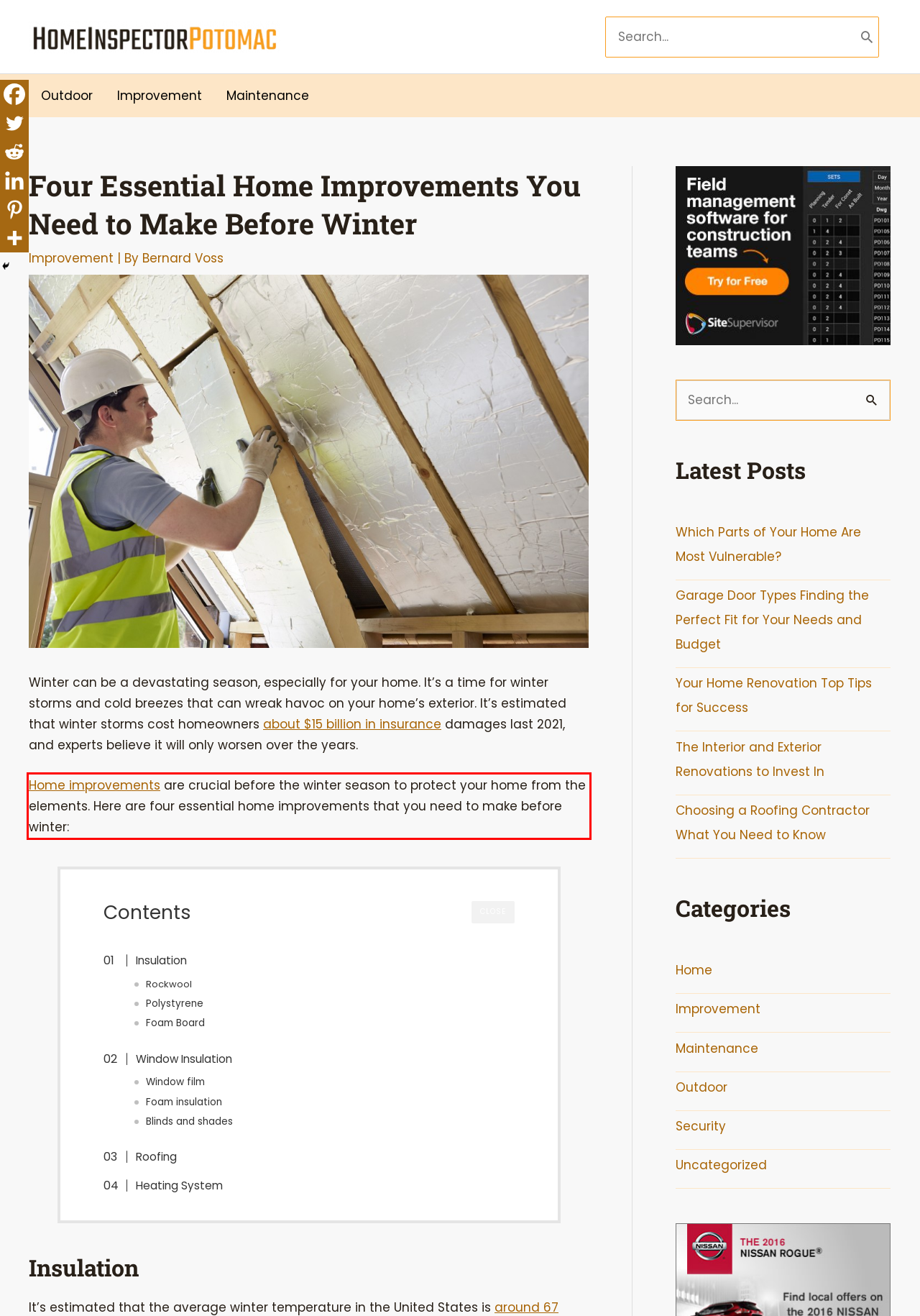Please analyze the provided webpage screenshot and perform OCR to extract the text content from the red rectangle bounding box.

Home improvements are crucial before the winter season to protect your home from the elements. Here are four essential home improvements that you need to make before winter: